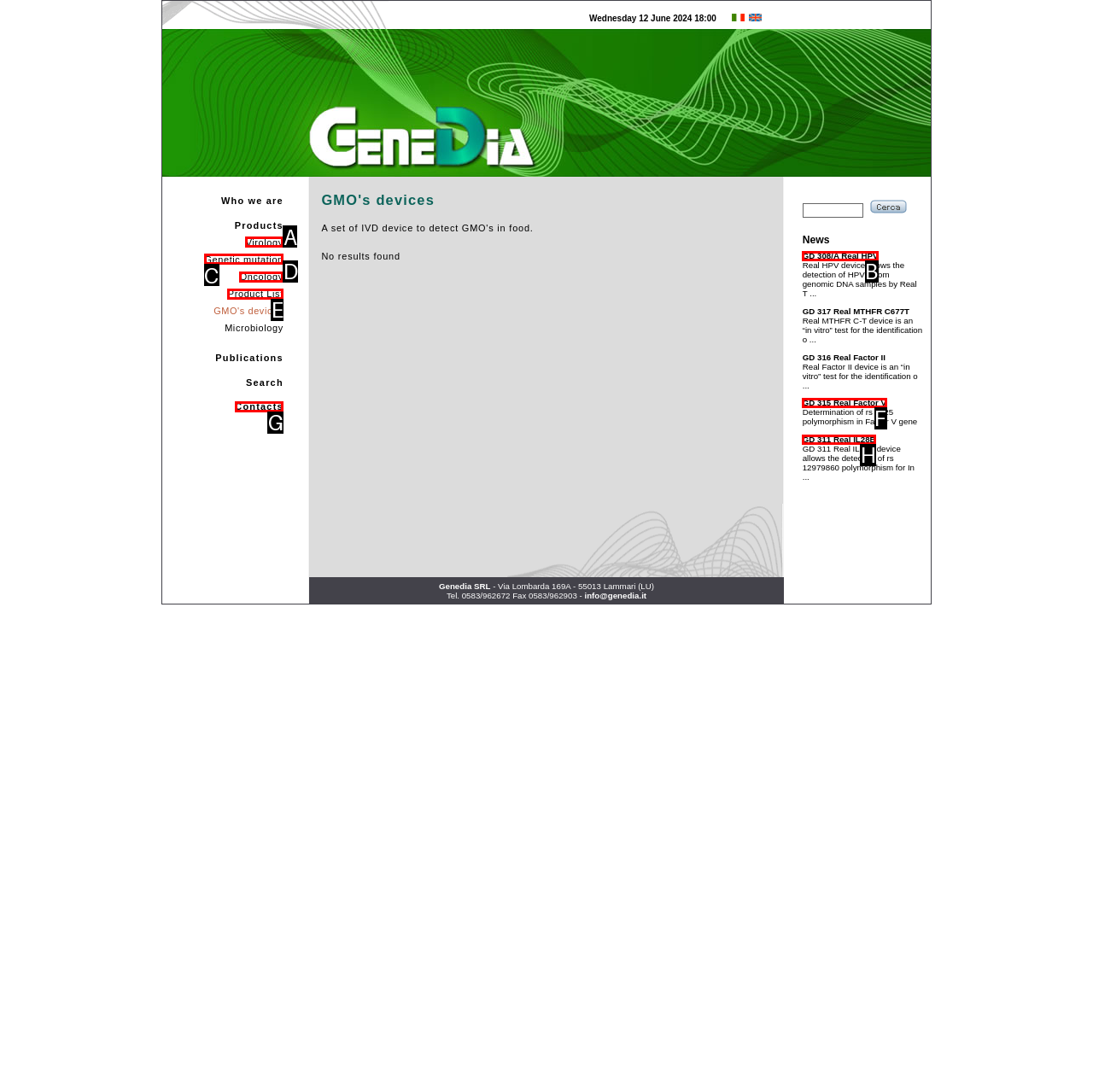Given the element description: GD 311 Real IL28B, choose the HTML element that aligns with it. Indicate your choice with the corresponding letter.

H